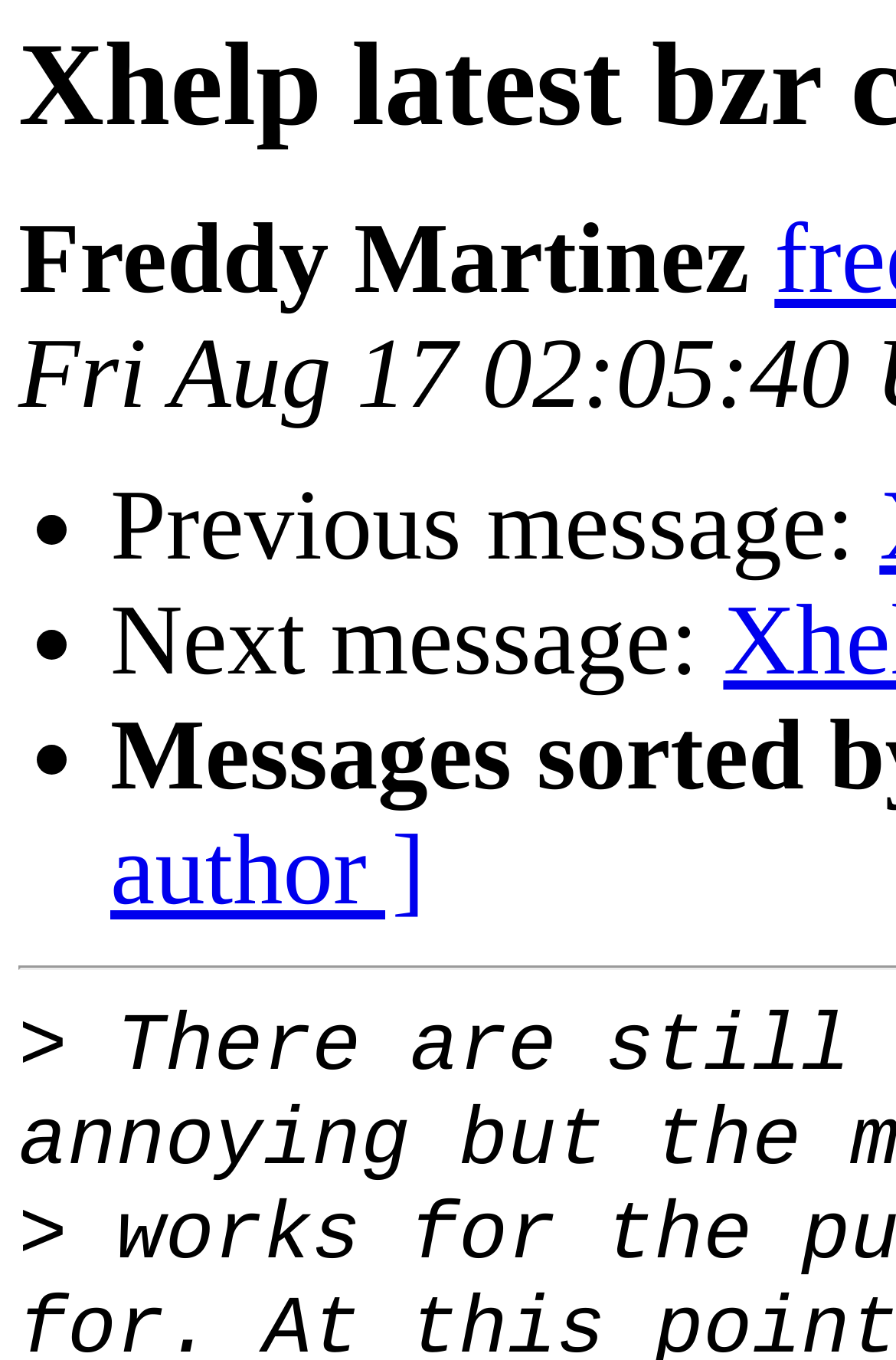Using the details in the image, give a detailed response to the question below:
What is the context of the webpage?

The webpage contains elements such as 'Previous message:' and 'Next message:' which suggest that it is displaying a thread of messages or a conversation.